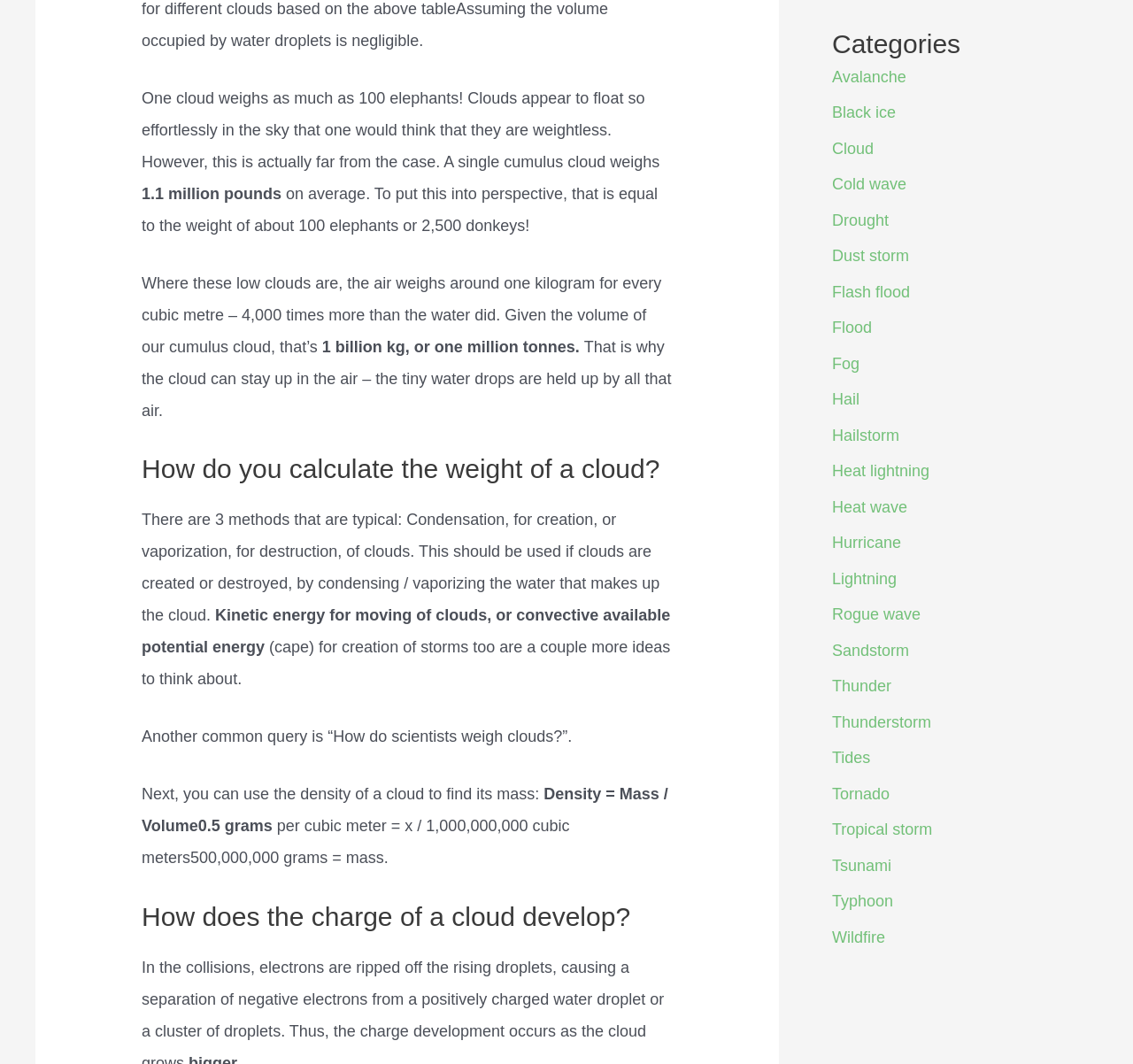How do scientists weigh clouds?
Look at the image and respond with a one-word or short phrase answer.

Using density of a cloud